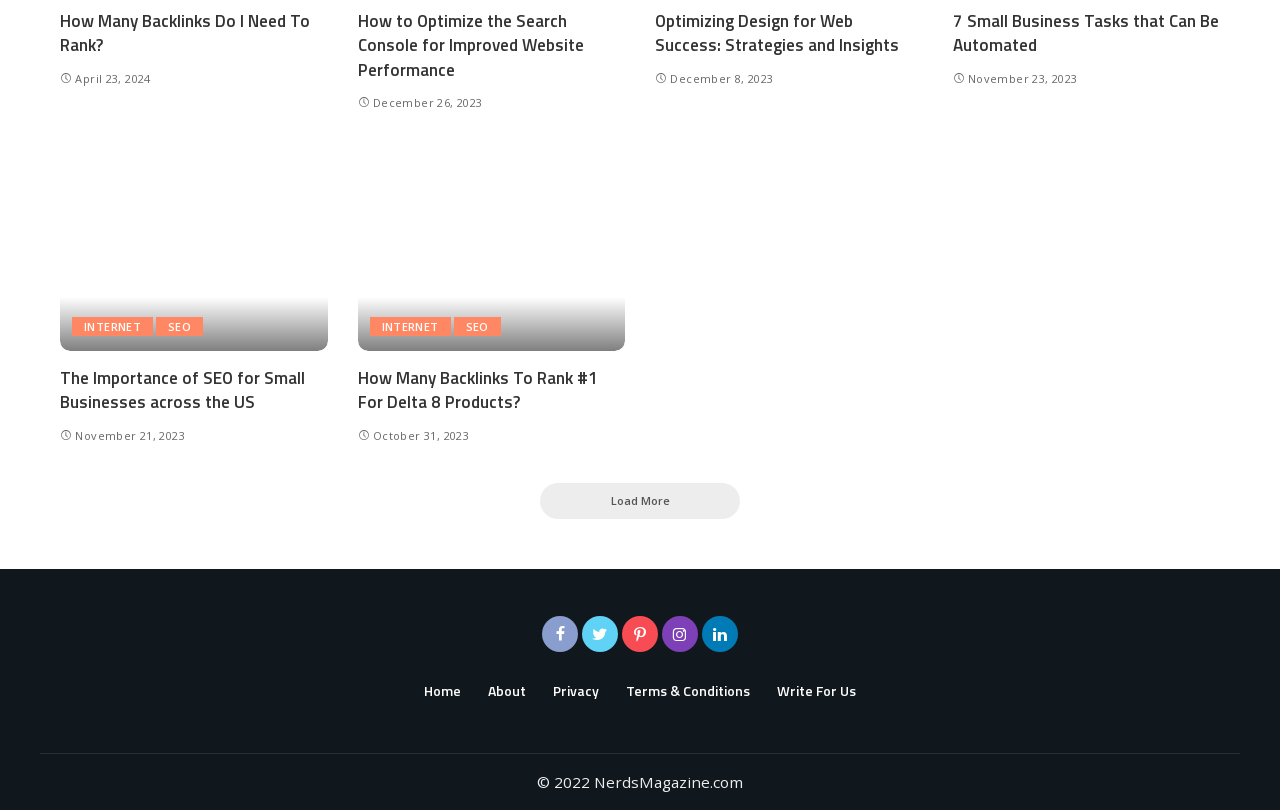Could you highlight the region that needs to be clicked to execute the instruction: "Go to the 'Home' page"?

[0.322, 0.838, 0.37, 0.867]